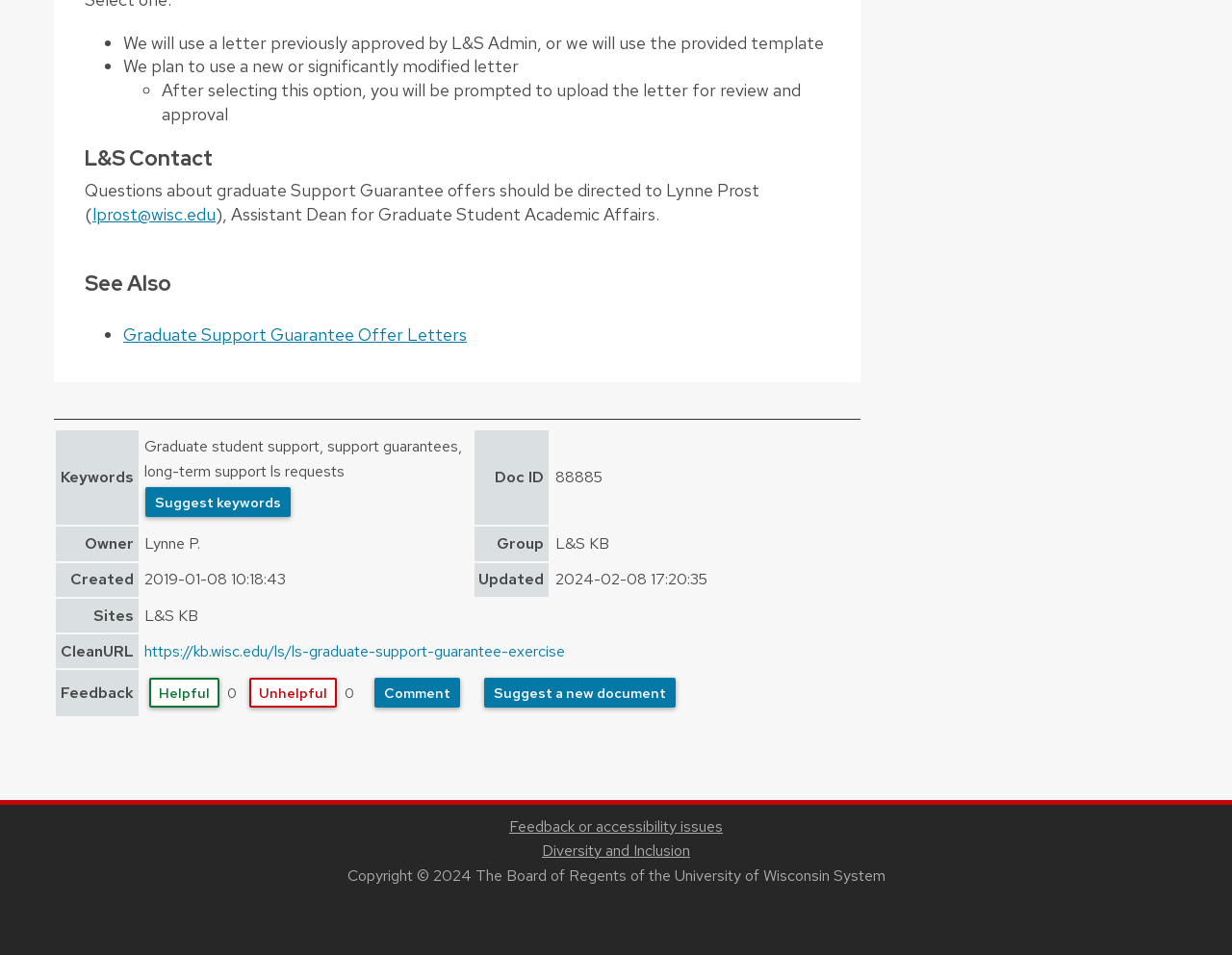By analyzing the image, answer the following question with a detailed response: When was the current page last updated?

The last updated date of the current page can be found in the table, where it is listed under the 'Updated' column, and the value is 2024-02-08 17:20:35.